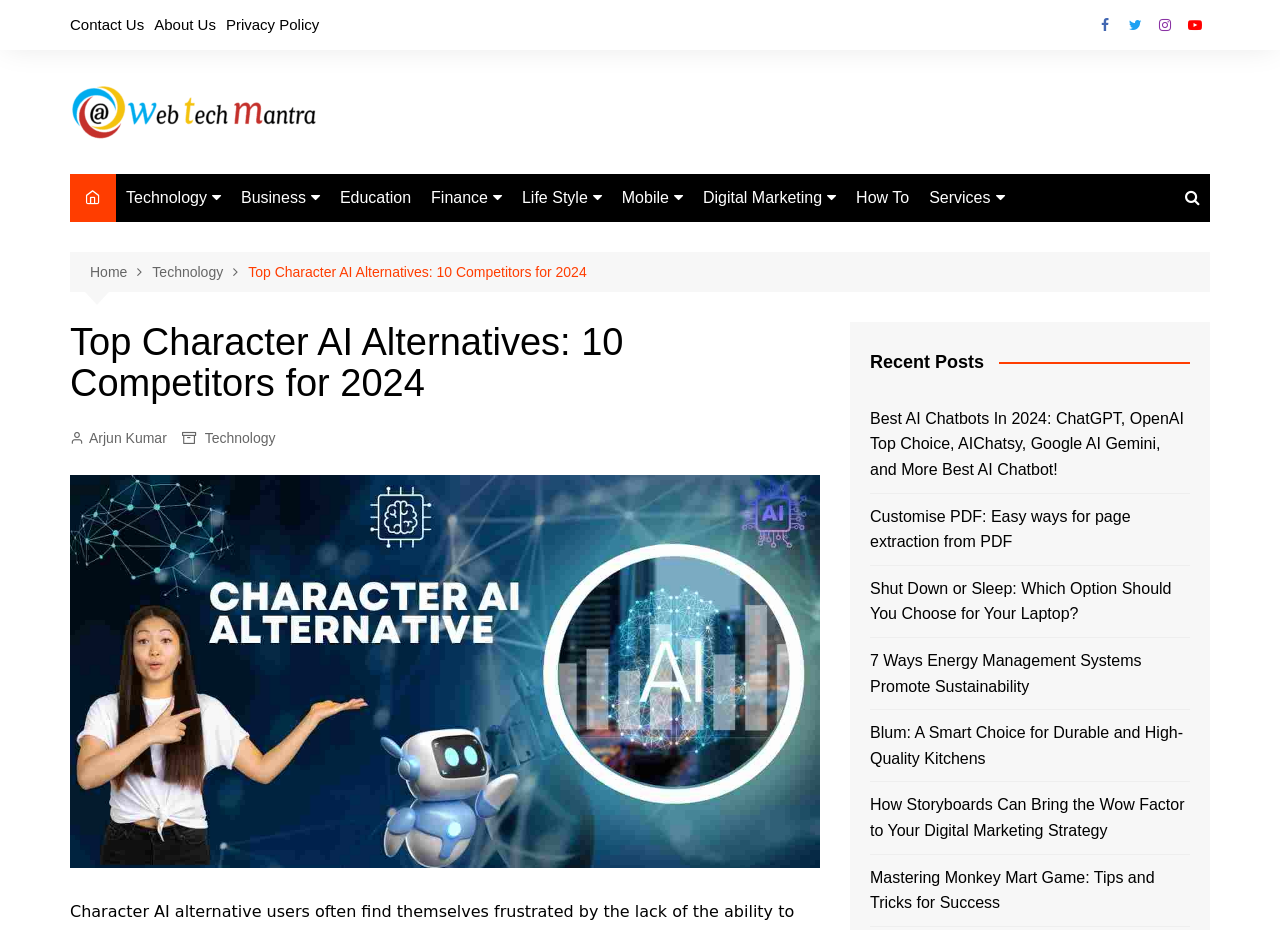Locate the bounding box coordinates of the area you need to click to fulfill this instruction: 'Explore the 'Technology' category'. The coordinates must be in the form of four float numbers ranging from 0 to 1: [left, top, right, bottom].

[0.055, 0.086, 0.25, 0.155]